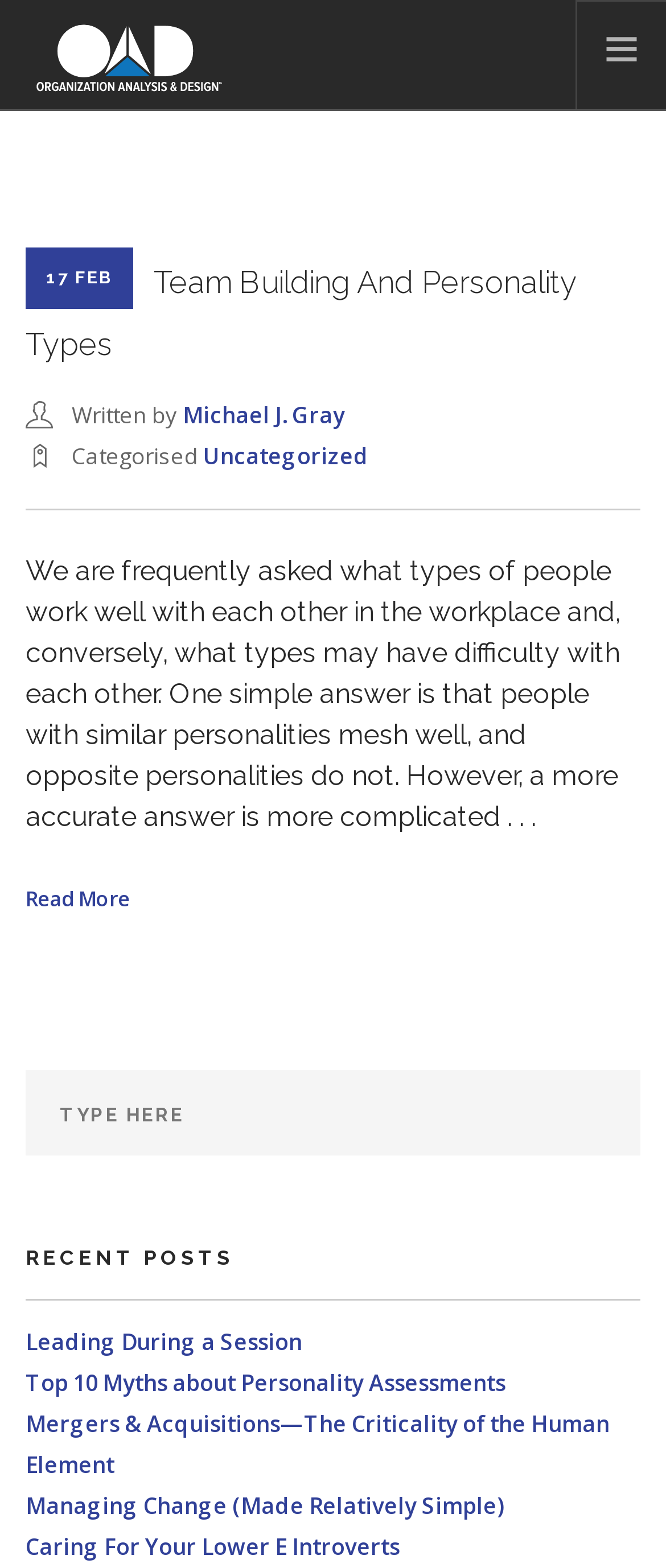Using the description "alt="Organization Analysis and Design"", locate and provide the bounding box of the UI element.

[0.041, 0.0, 0.339, 0.071]